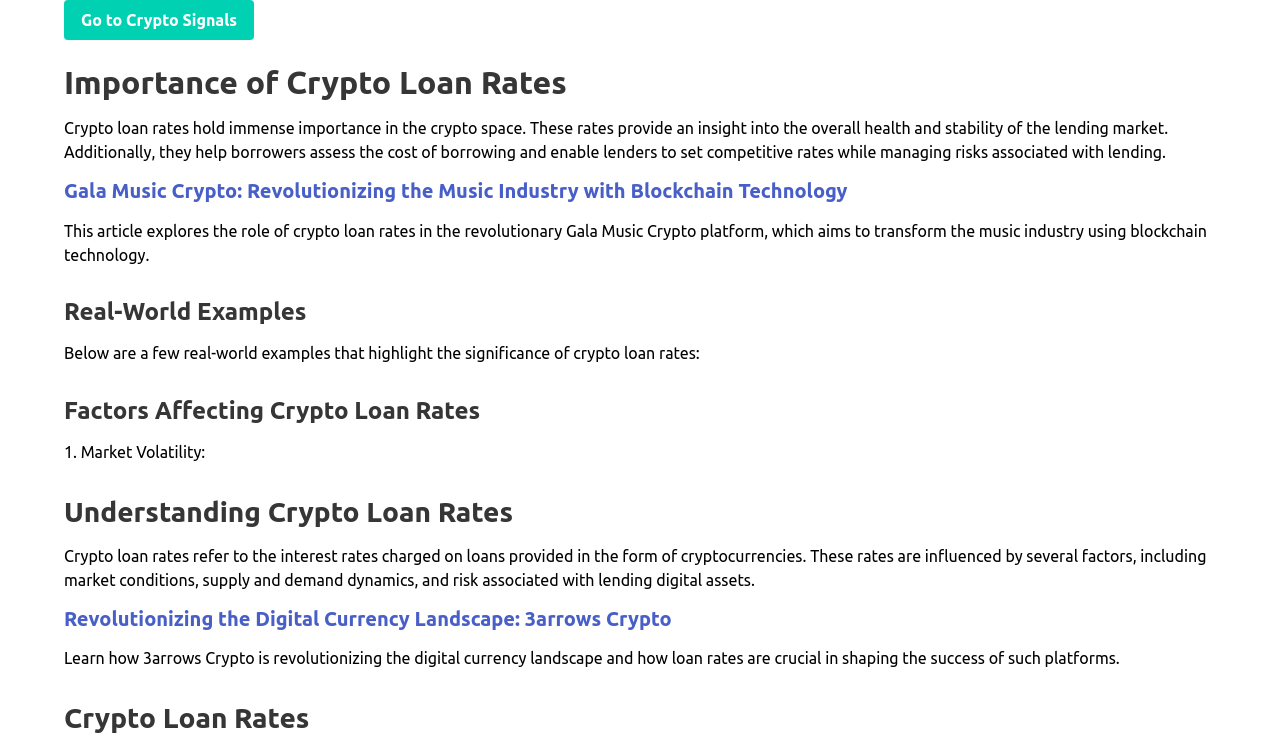Please find and generate the text of the main heading on the webpage.

Importance of Crypto Loan Rates